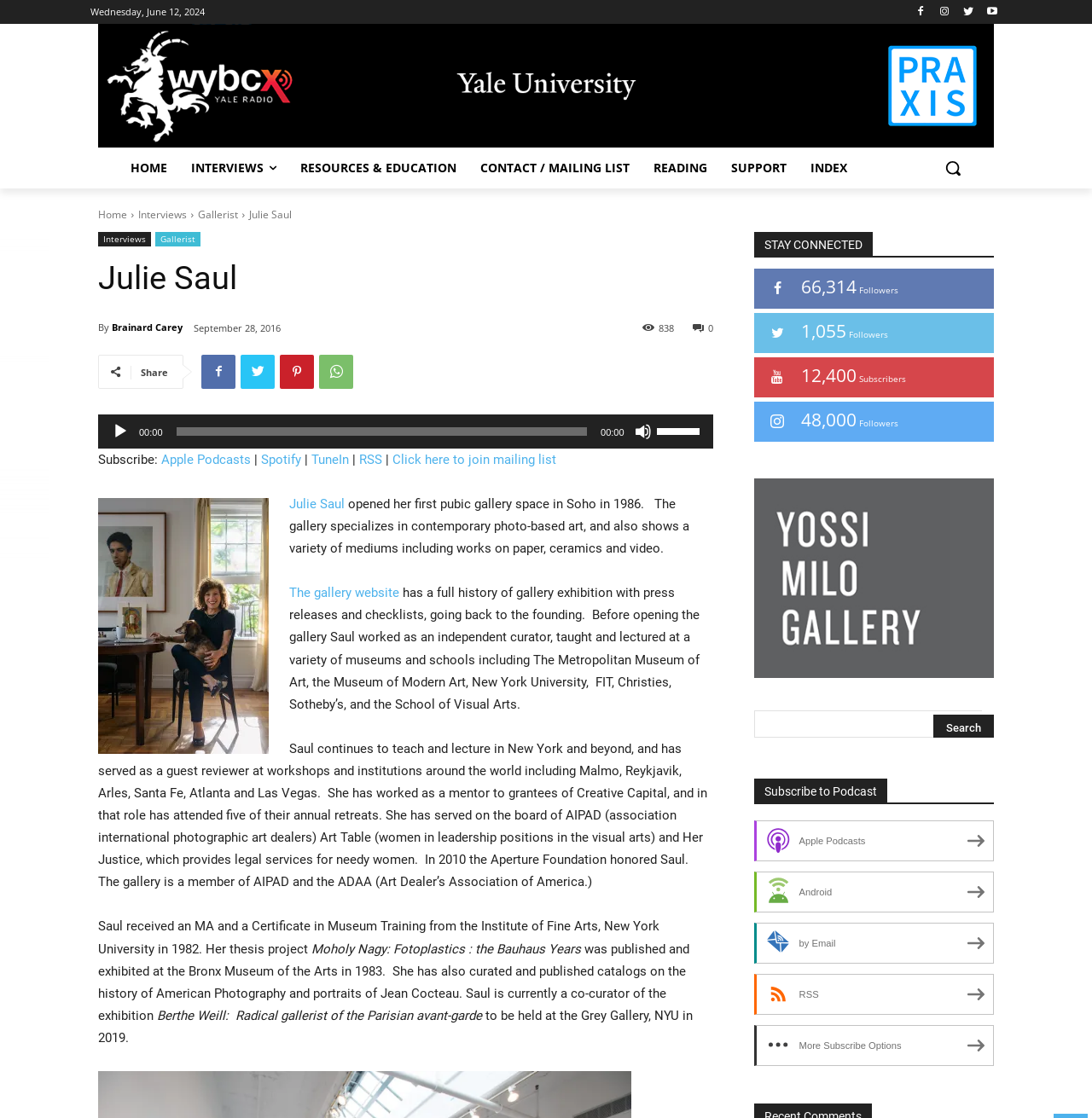Please determine the bounding box coordinates of the element's region to click for the following instruction: "Subscribe to the newsletter".

None